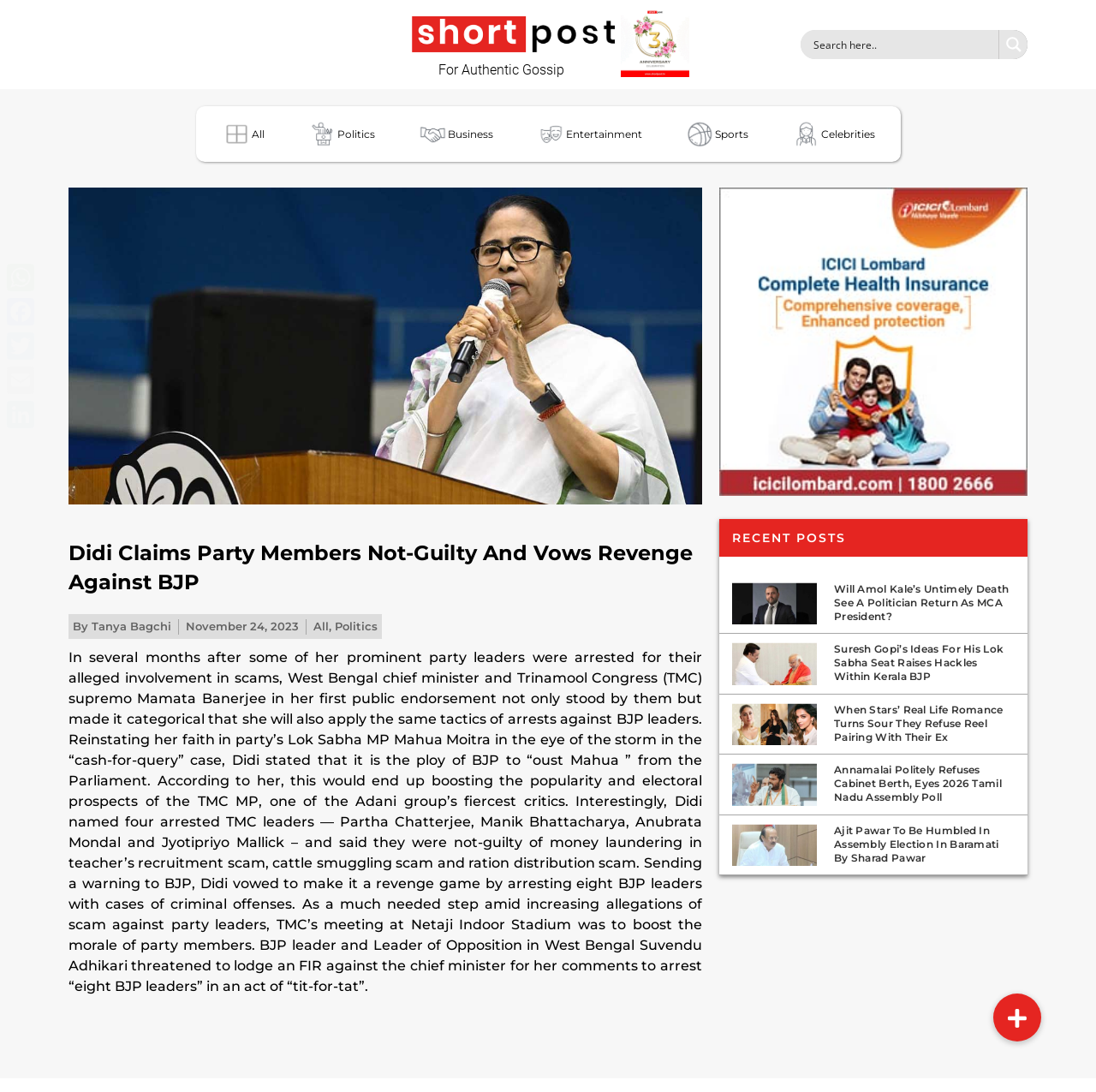Please find and generate the text of the main heading on the webpage.

Didi Claims Party Members Not-Guilty And Vows Revenge Against BJP